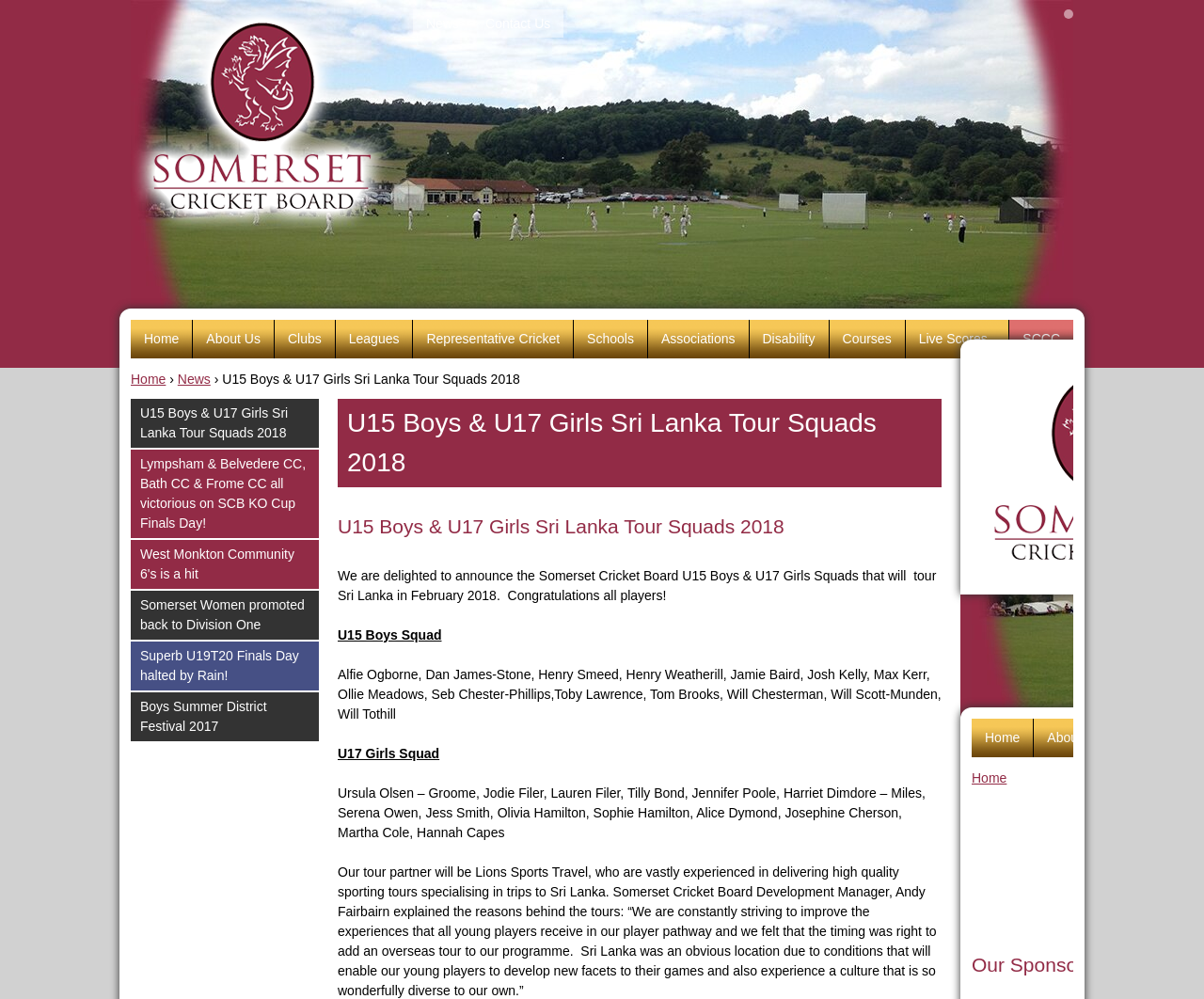How many players are in the U15 Boys Squad?
Carefully analyze the image and provide a detailed answer to the question.

The webpage lists the names of the players in the U15 Boys Squad, and there are 13 players mentioned: Alfie Ogborne, Dan James-Stone, Henry Smeed, Henry Weatherill, Jamie Baird, Josh Kelly, Max Kerr, Ollie Meadows, Seb Chester-Phillips, Toby Lawrence, Tom Brooks, Will Chesterman, and Will Scott-Munden.